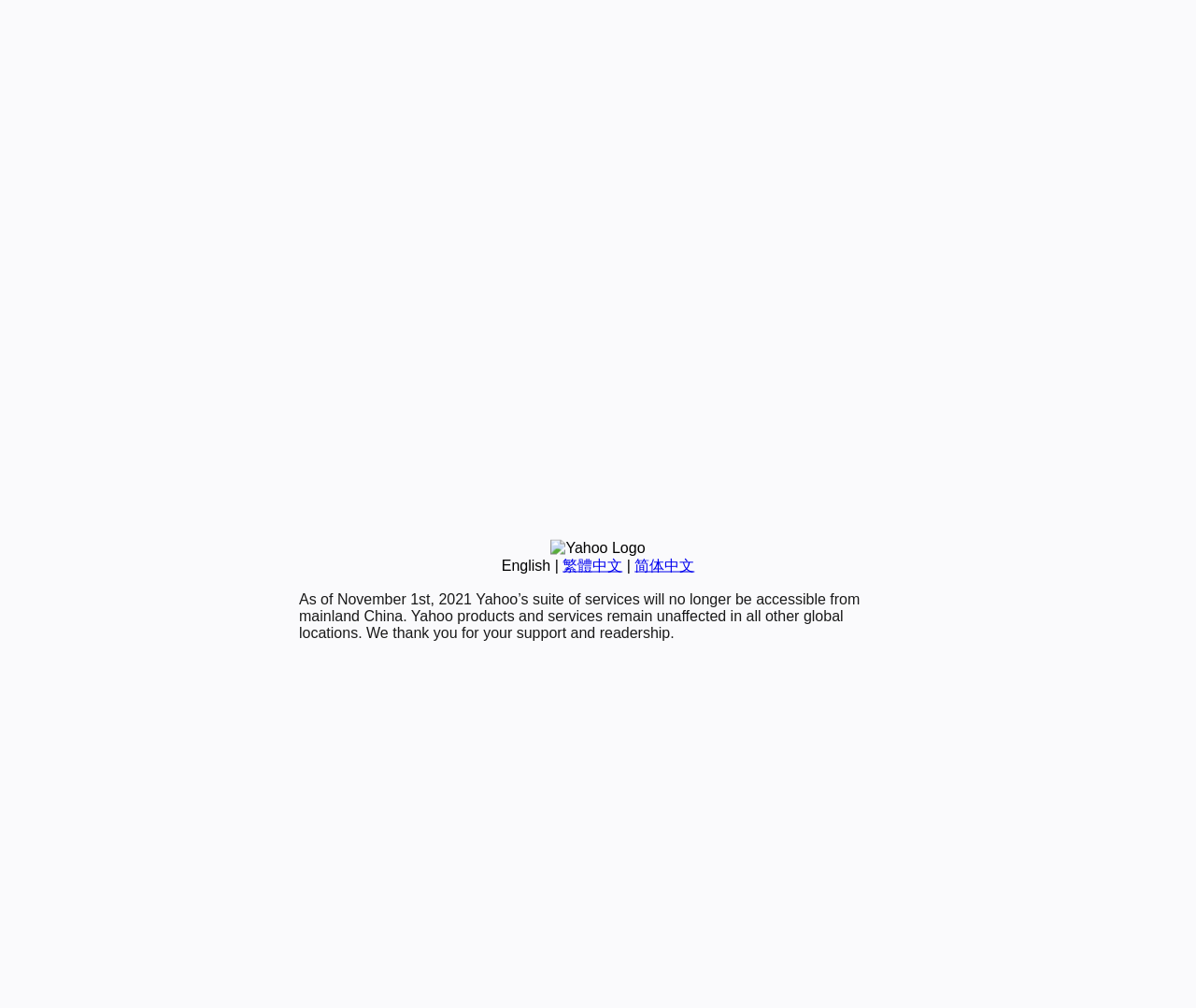Identify the bounding box for the described UI element. Provide the coordinates in (top-left x, top-left y, bottom-right x, bottom-right y) format with values ranging from 0 to 1: 简体中文

[0.531, 0.553, 0.581, 0.569]